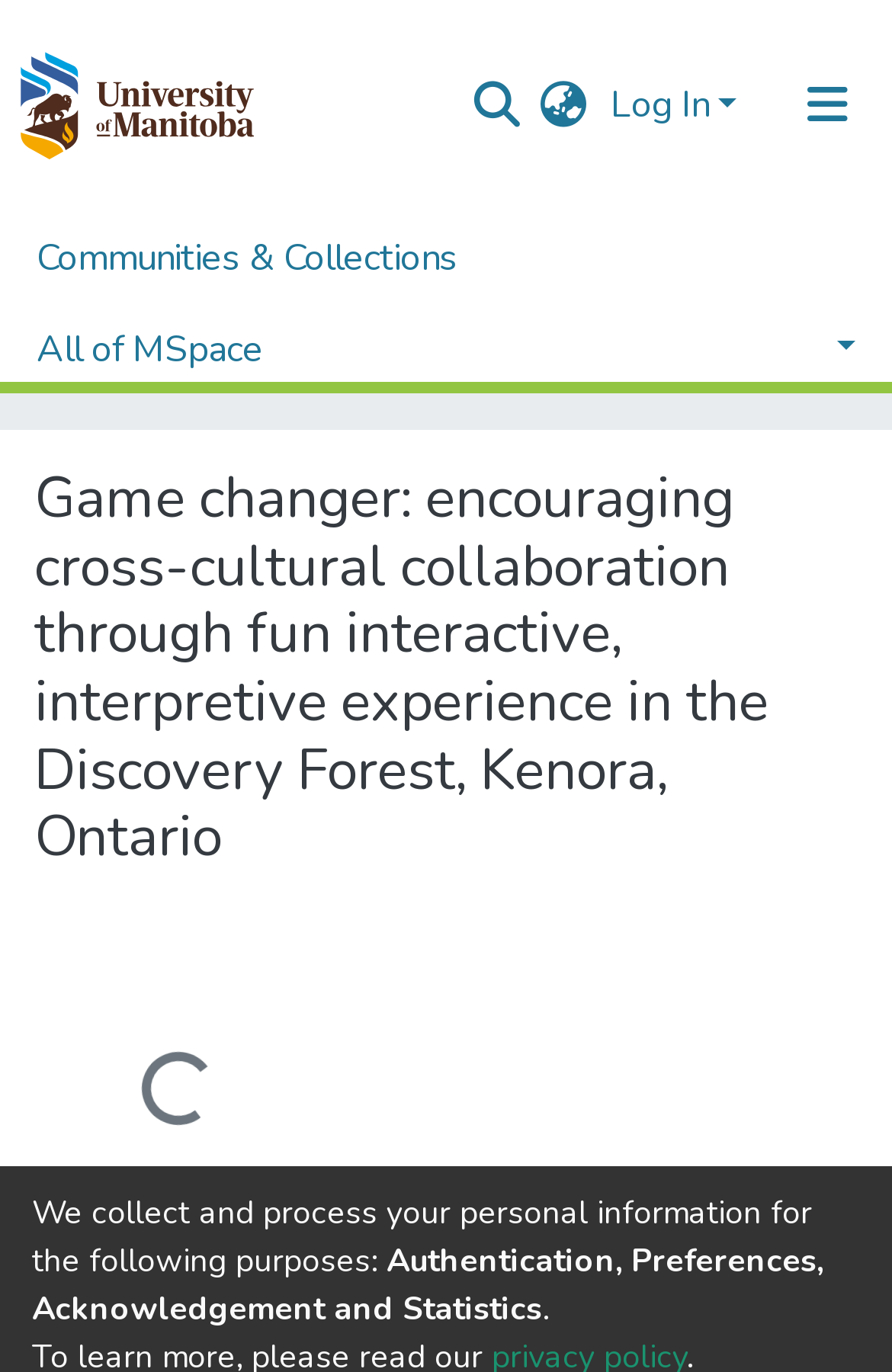Locate the bounding box coordinates of the UI element described by: "aria-label="Language switch" title="Language switch"". The bounding box coordinates should consist of four float numbers between 0 and 1, i.e., [left, top, right, bottom].

[0.59, 0.057, 0.674, 0.097]